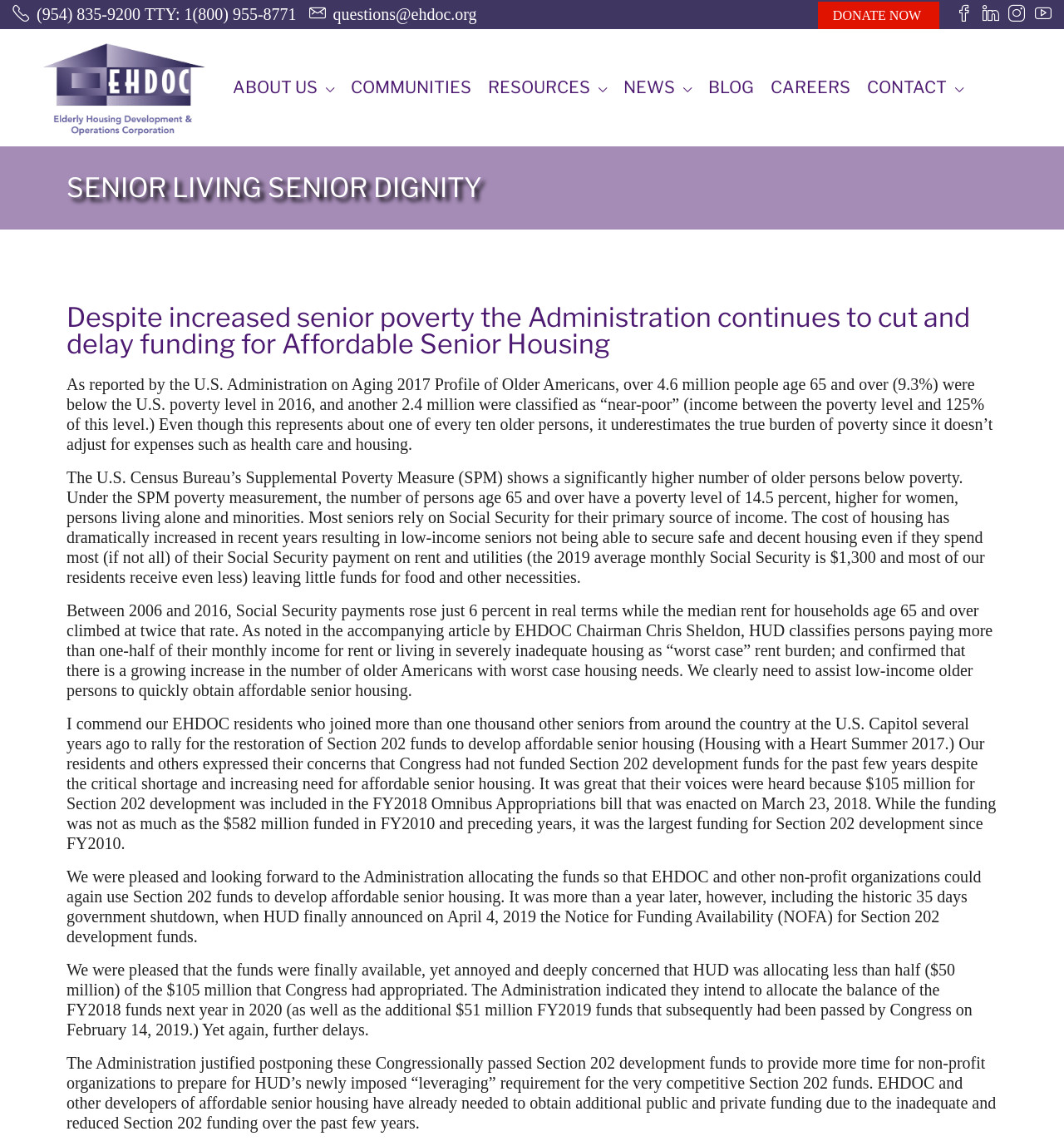Given the element description About us, identify the bounding box coordinates for the UI element on the webpage screenshot. The format should be (top-left x, top-left y, bottom-right x, bottom-right y), with values between 0 and 1.

[0.211, 0.026, 0.322, 0.13]